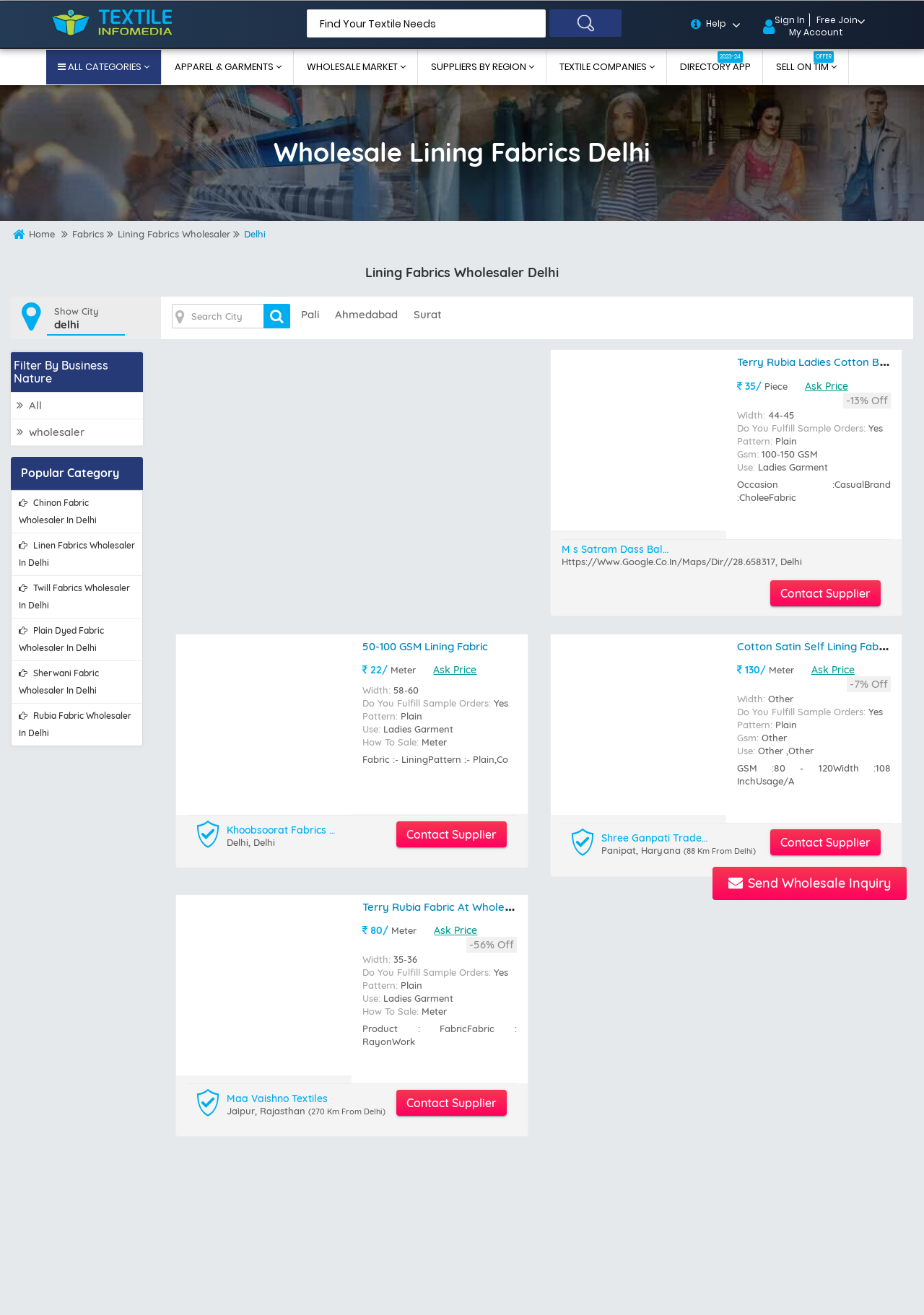Show me the bounding box coordinates of the clickable region to achieve the task as per the instruction: "View wholesale lining fabrics in Delhi".

[0.189, 0.104, 0.811, 0.126]